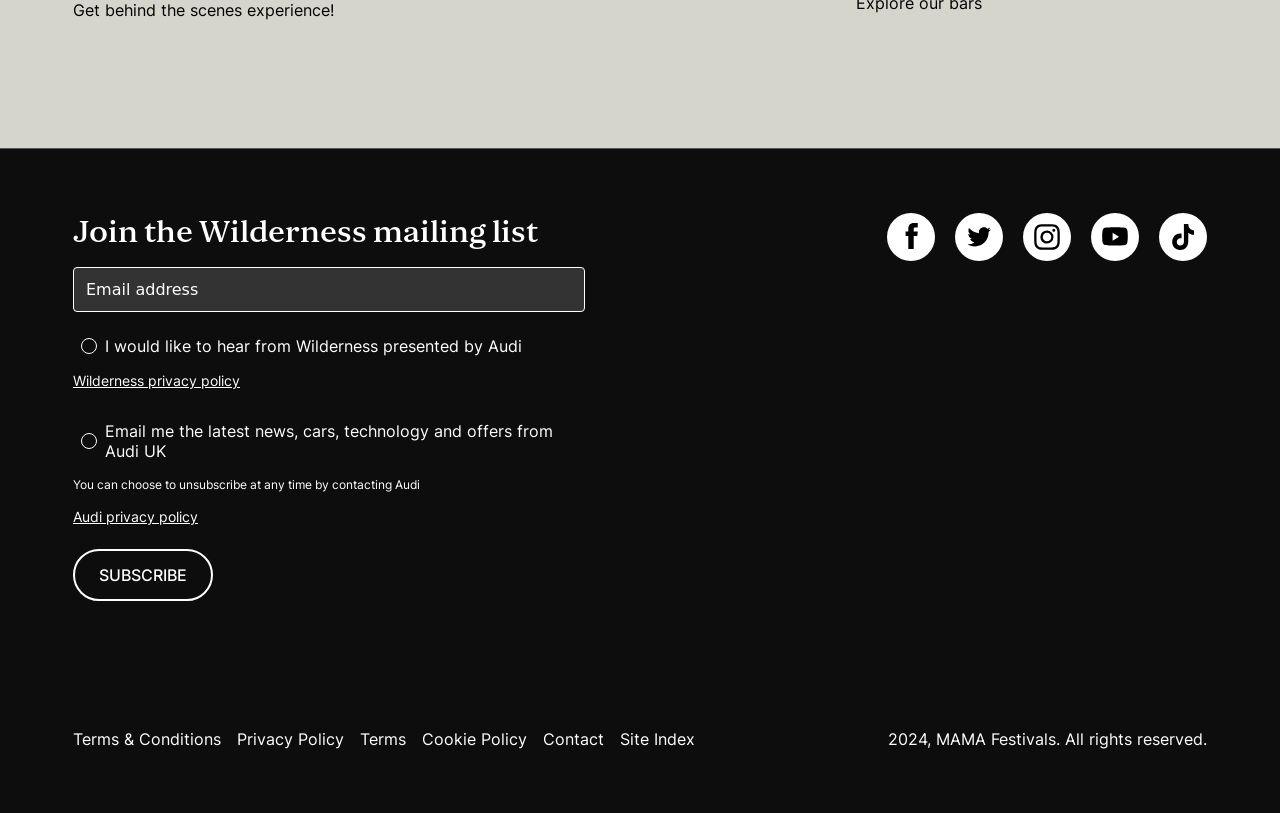Identify the coordinates of the bounding box for the element that must be clicked to accomplish the instruction: "Read Wilderness privacy policy".

[0.057, 0.448, 0.414, 0.489]